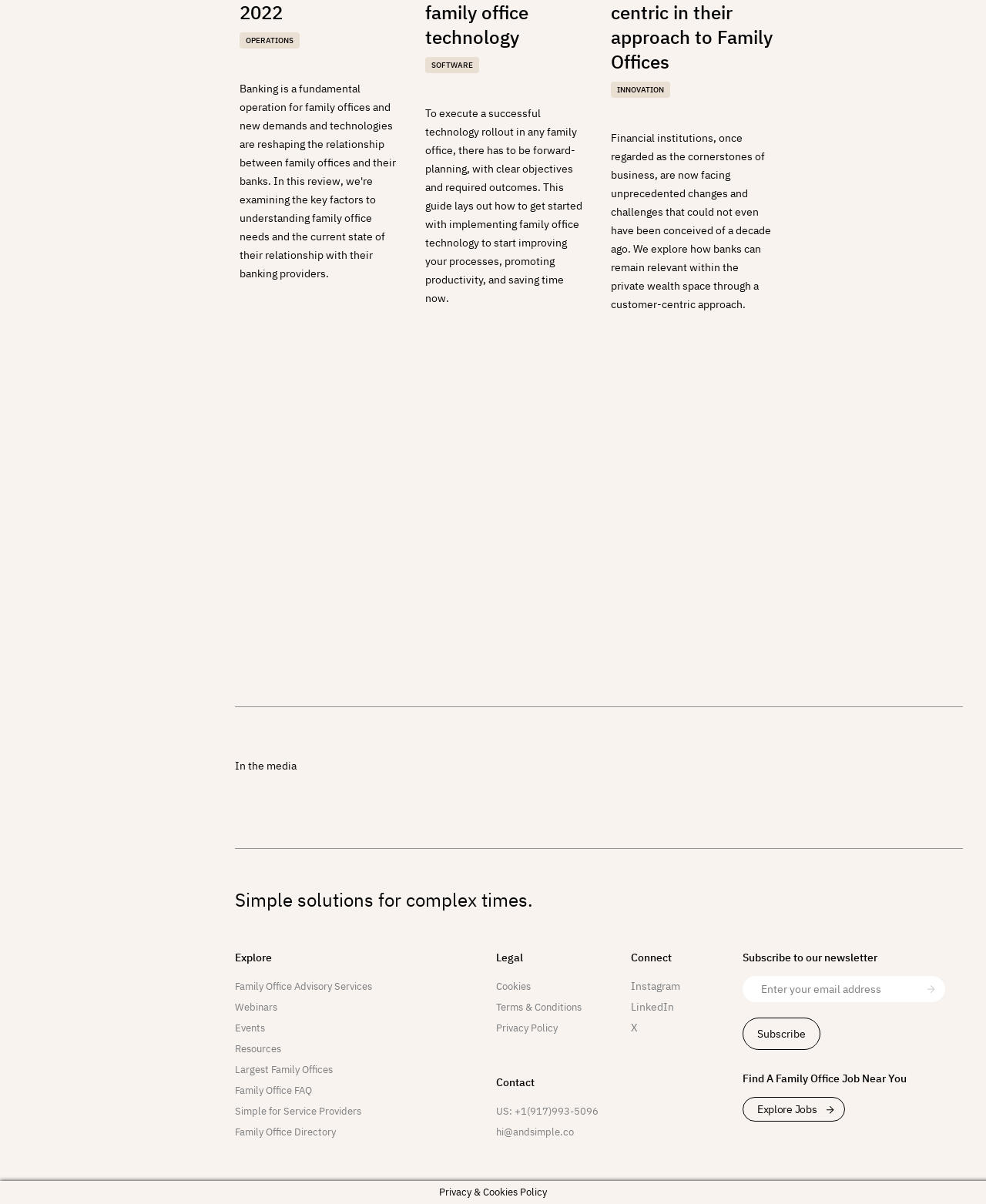Can you find the bounding box coordinates for the element to click on to achieve the instruction: "Get the app on App Store"?

None